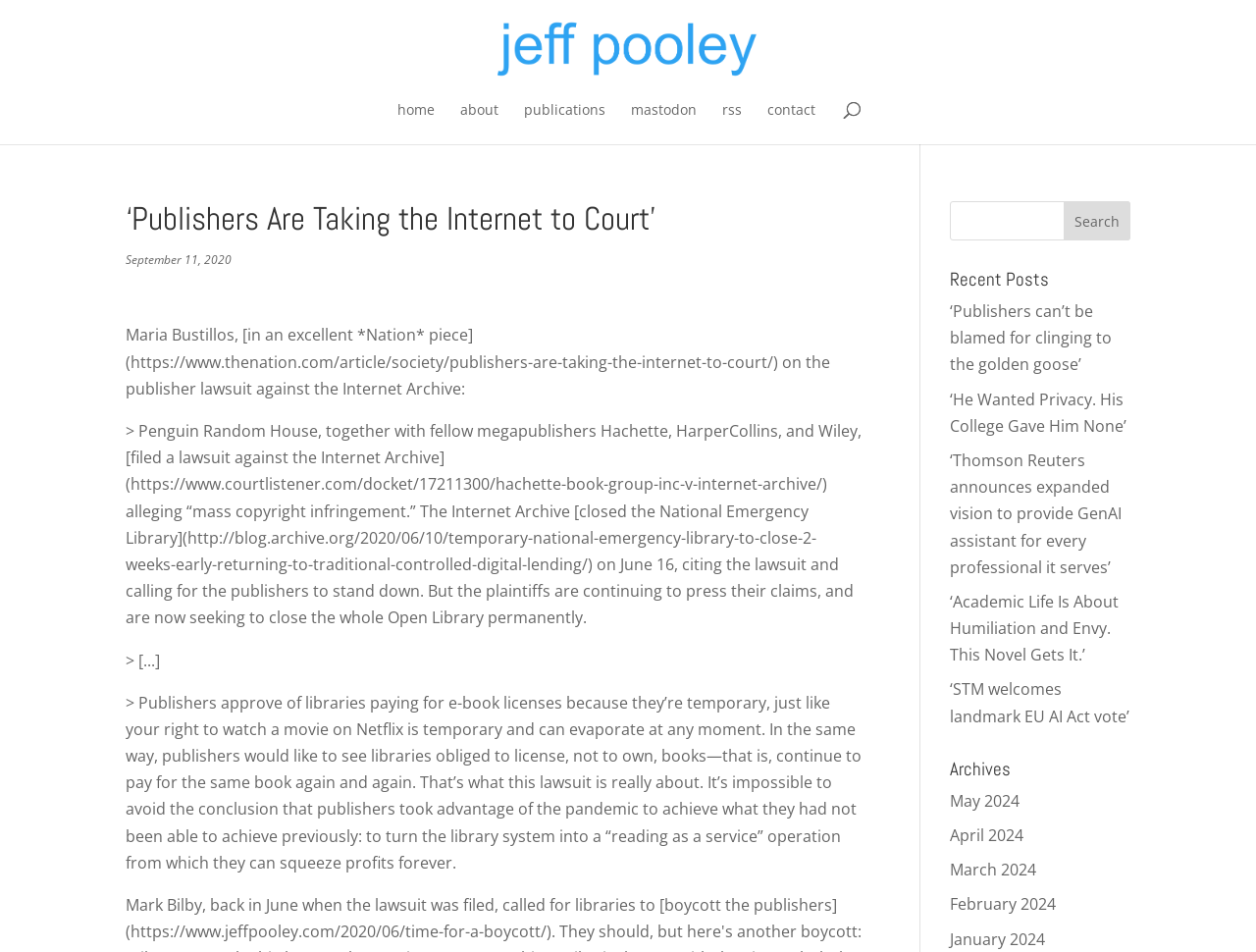Locate the bounding box coordinates of the element that should be clicked to execute the following instruction: "view recent posts".

[0.756, 0.284, 0.9, 0.313]